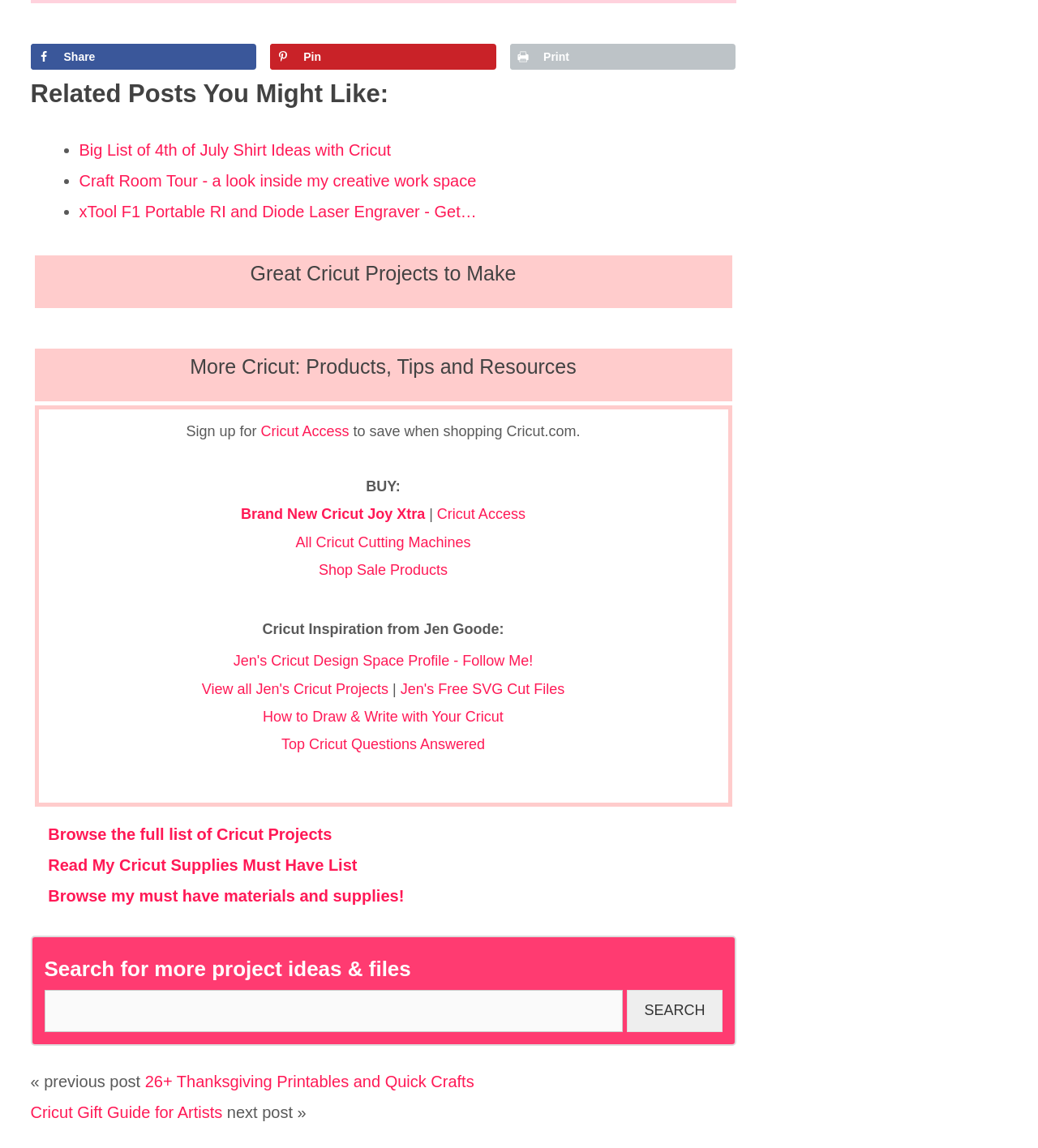Specify the bounding box coordinates for the region that must be clicked to perform the given instruction: "Share on Facebook".

[0.029, 0.038, 0.247, 0.06]